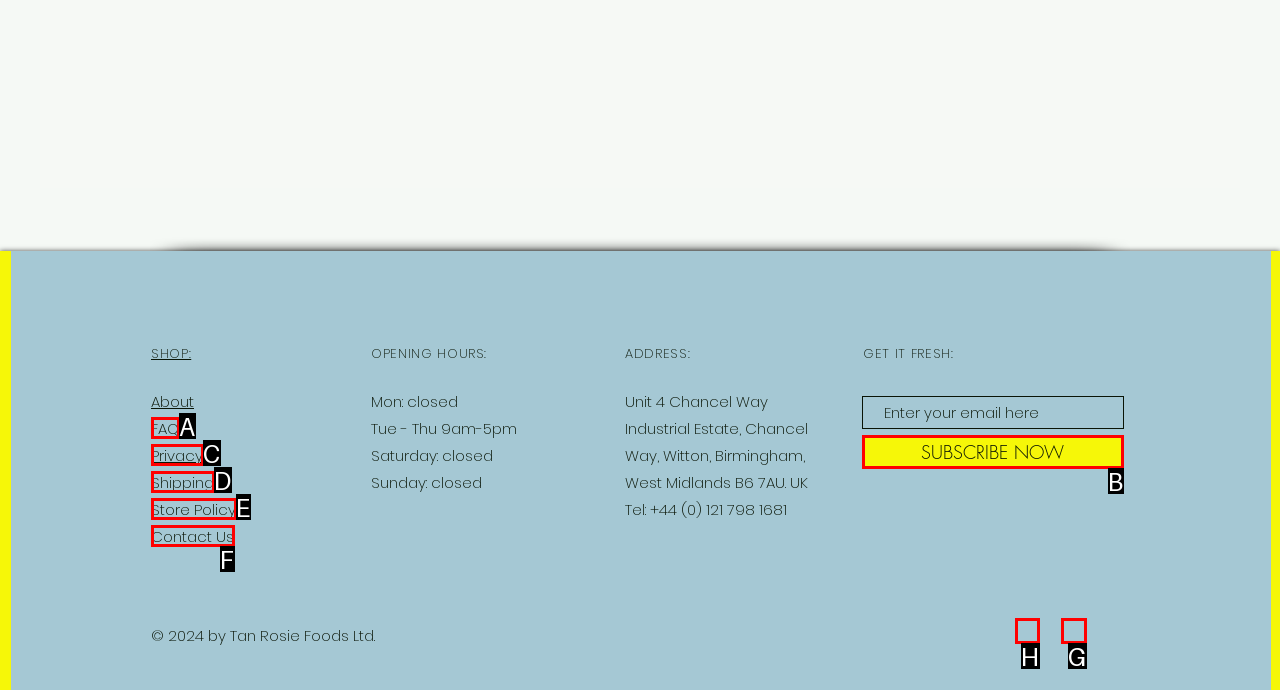Choose the HTML element that needs to be clicked for the given task: Follow on Facebook Respond by giving the letter of the chosen option.

H